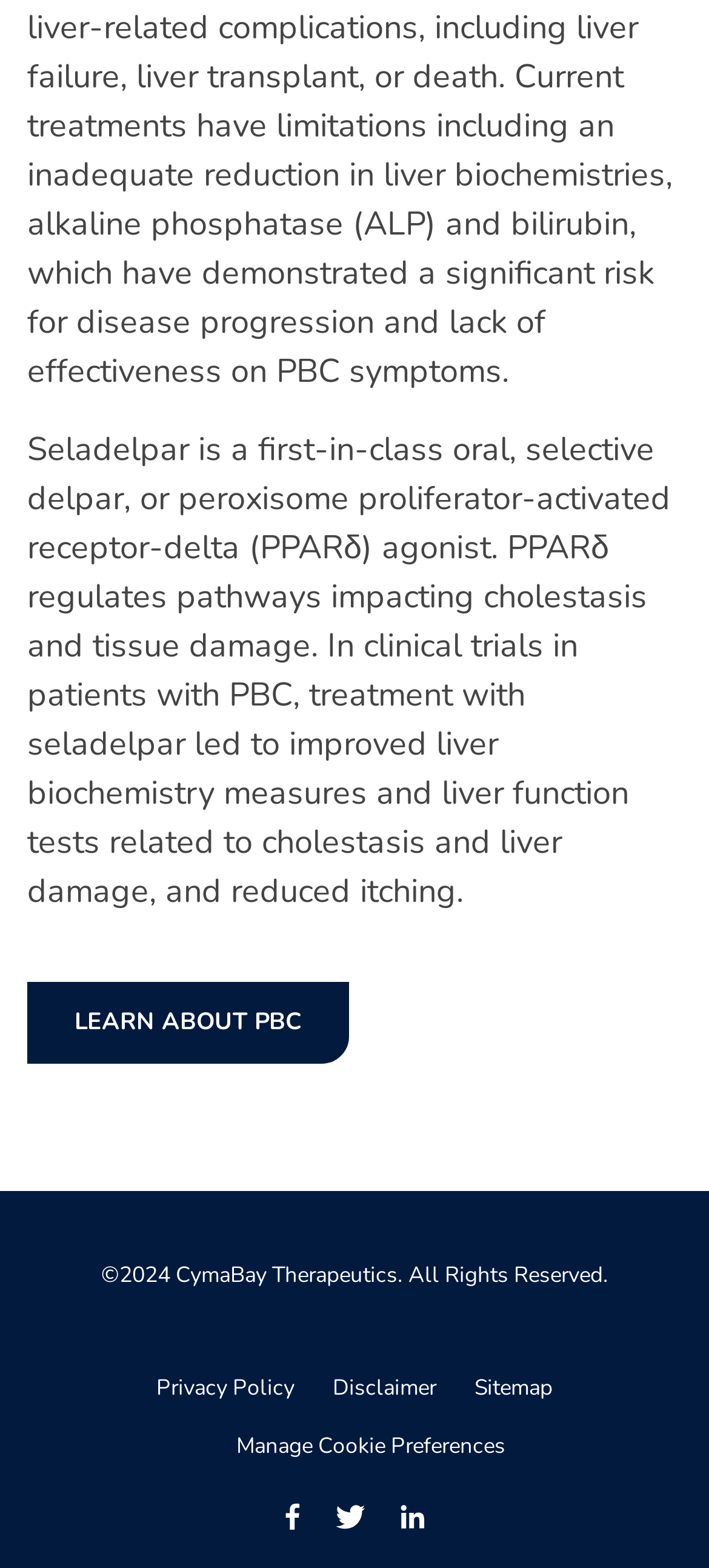Find and provide the bounding box coordinates for the UI element described here: "title="Opens in a new window"". The coordinates should be given as four float numbers between 0 and 1: [left, top, right, bottom].

[0.563, 0.959, 0.599, 0.975]